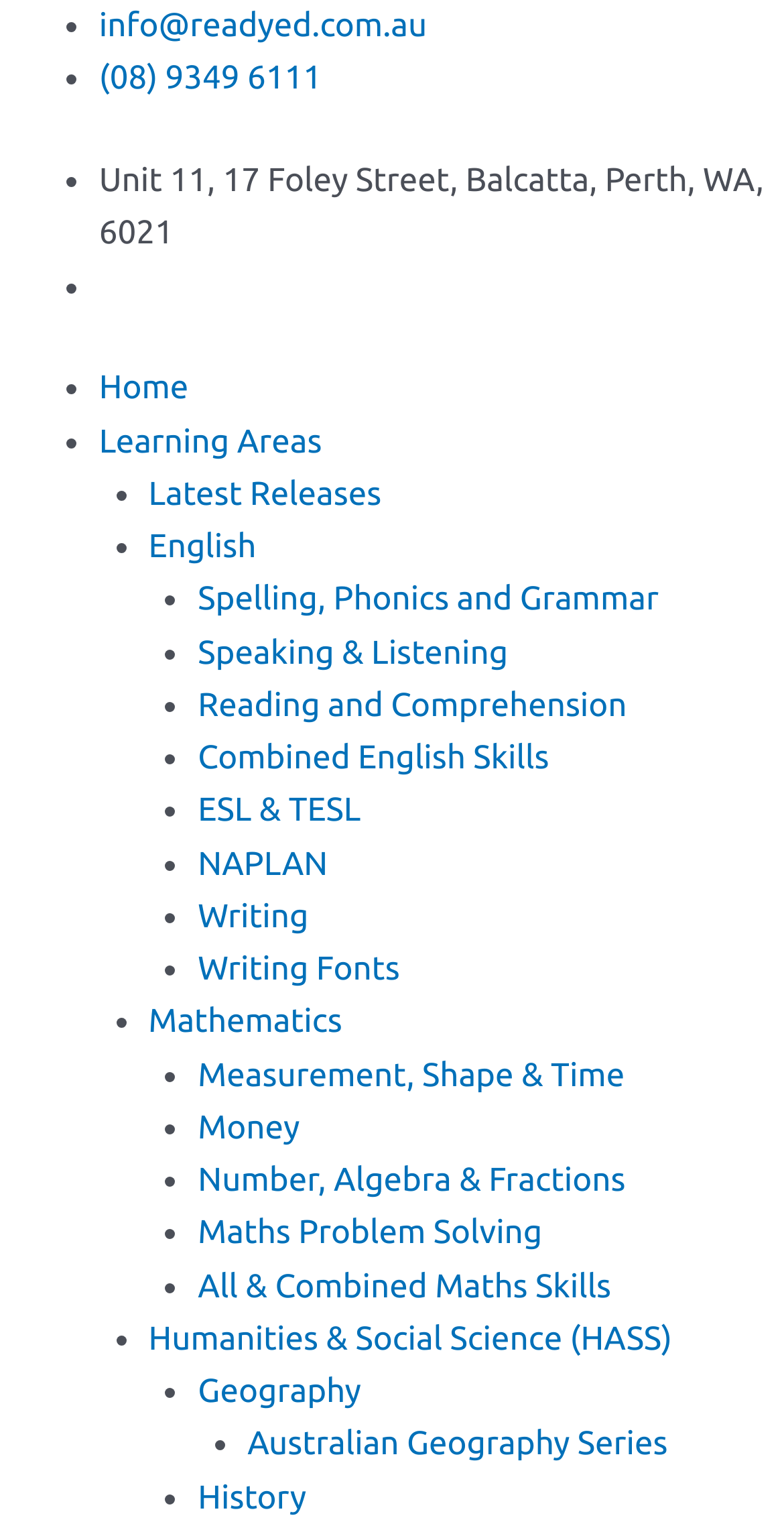Please identify the bounding box coordinates of the element I need to click to follow this instruction: "Explore the English learning area".

[0.189, 0.346, 0.327, 0.37]